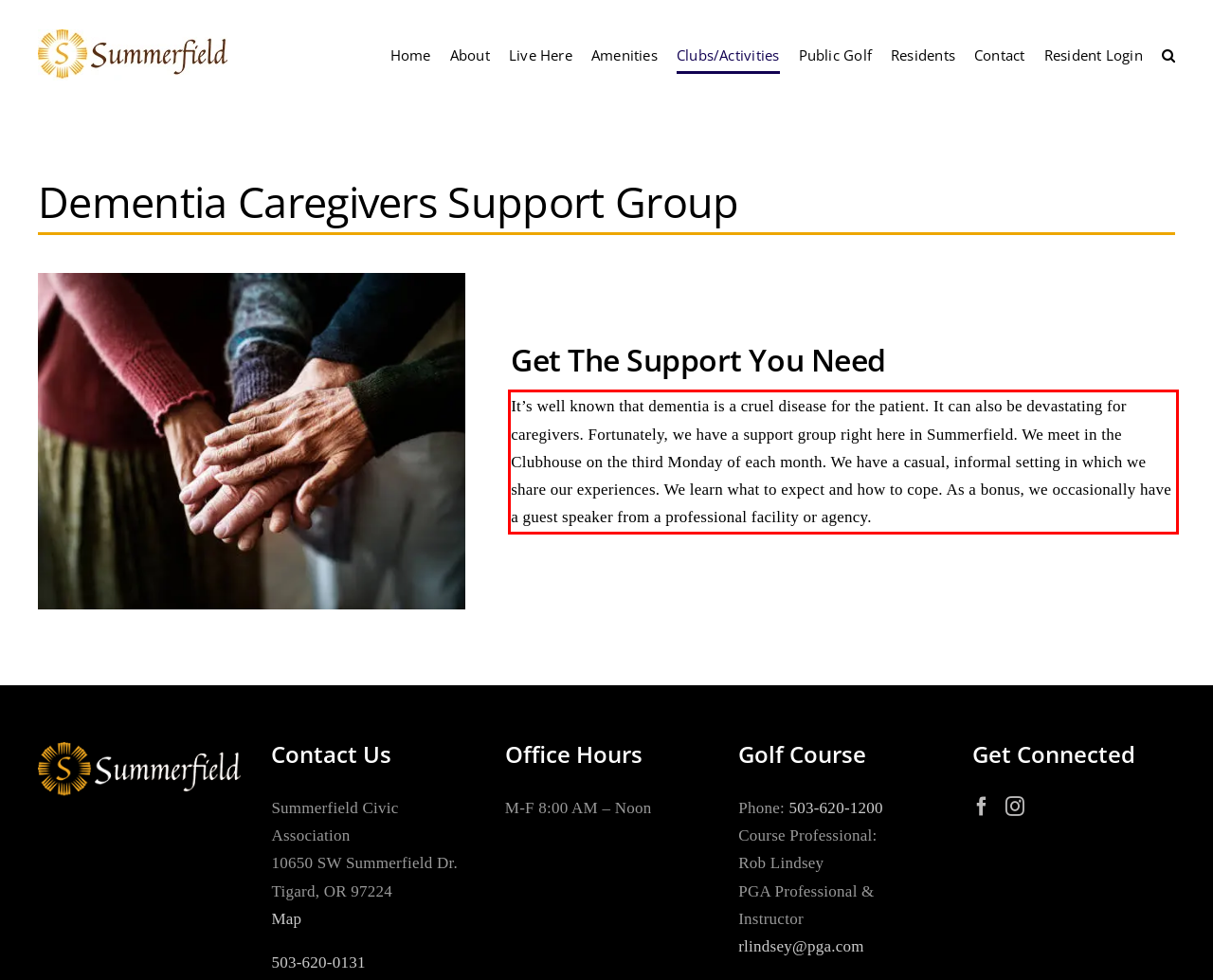Review the webpage screenshot provided, and perform OCR to extract the text from the red bounding box.

It’s well known that dementia is a cruel disease for the patient. It can also be devastating for caregivers. Fortunately, we have a support group right here in Summerfield. We meet in the Clubhouse on the third Monday of each month. We have a casual, informal setting in which we share our experiences. We learn what to expect and how to cope. As a bonus, we occasionally have a guest speaker from a professional facility or agency.